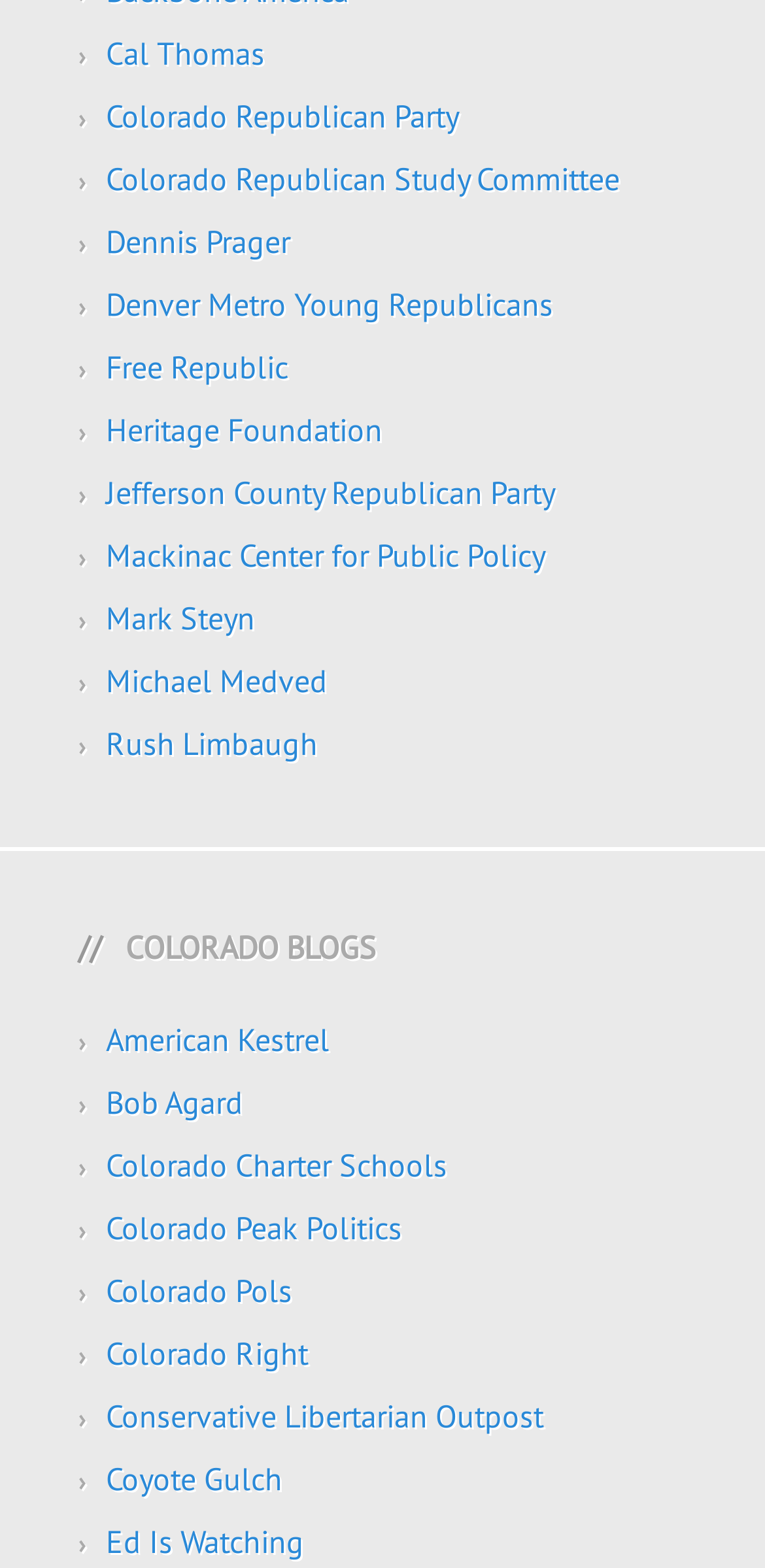Please determine the bounding box coordinates for the UI element described as: "Terms & Conditions".

None